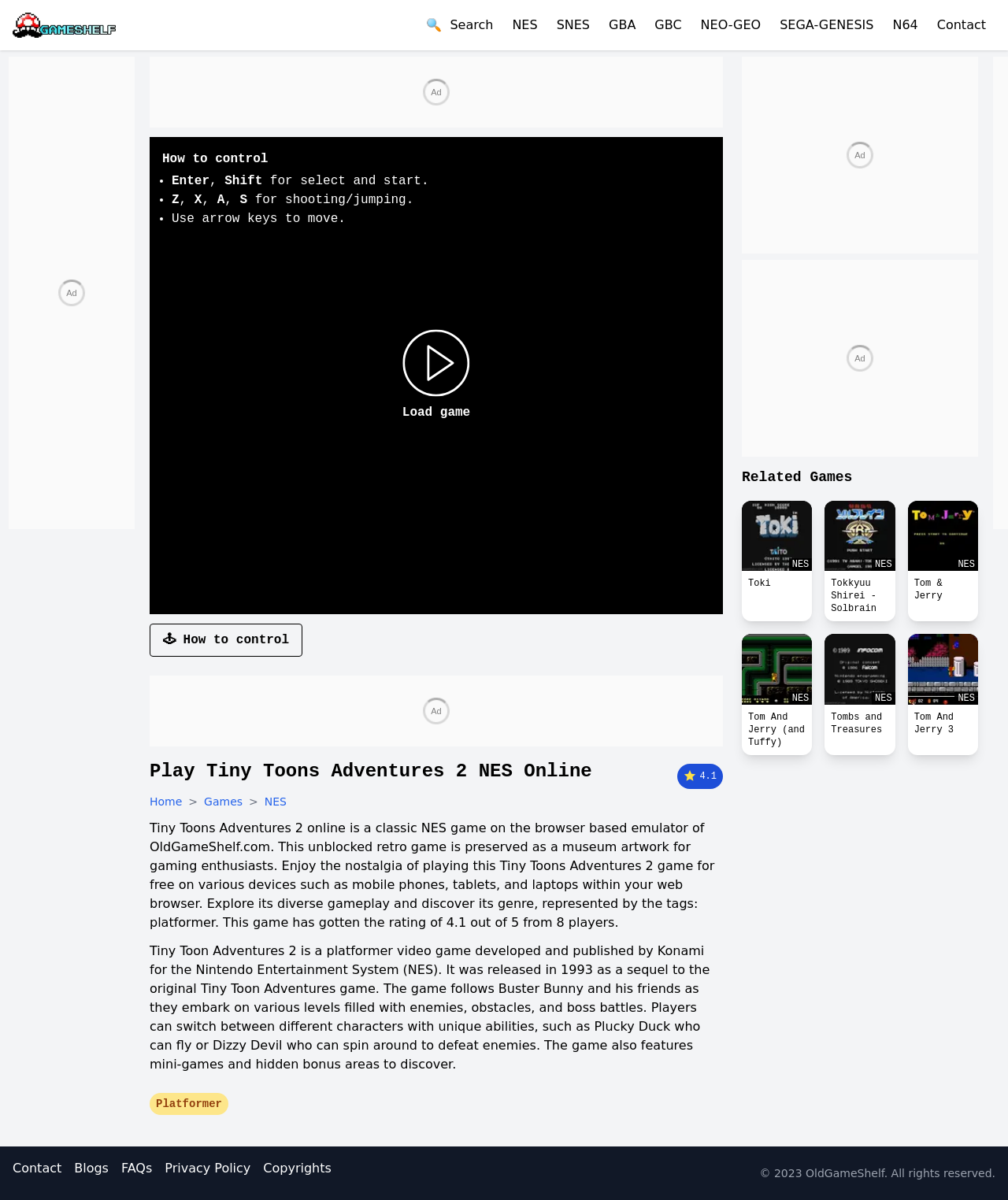Provide the bounding box for the UI element matching this description: "Tom And Jerry 3".

[0.901, 0.587, 0.97, 0.619]